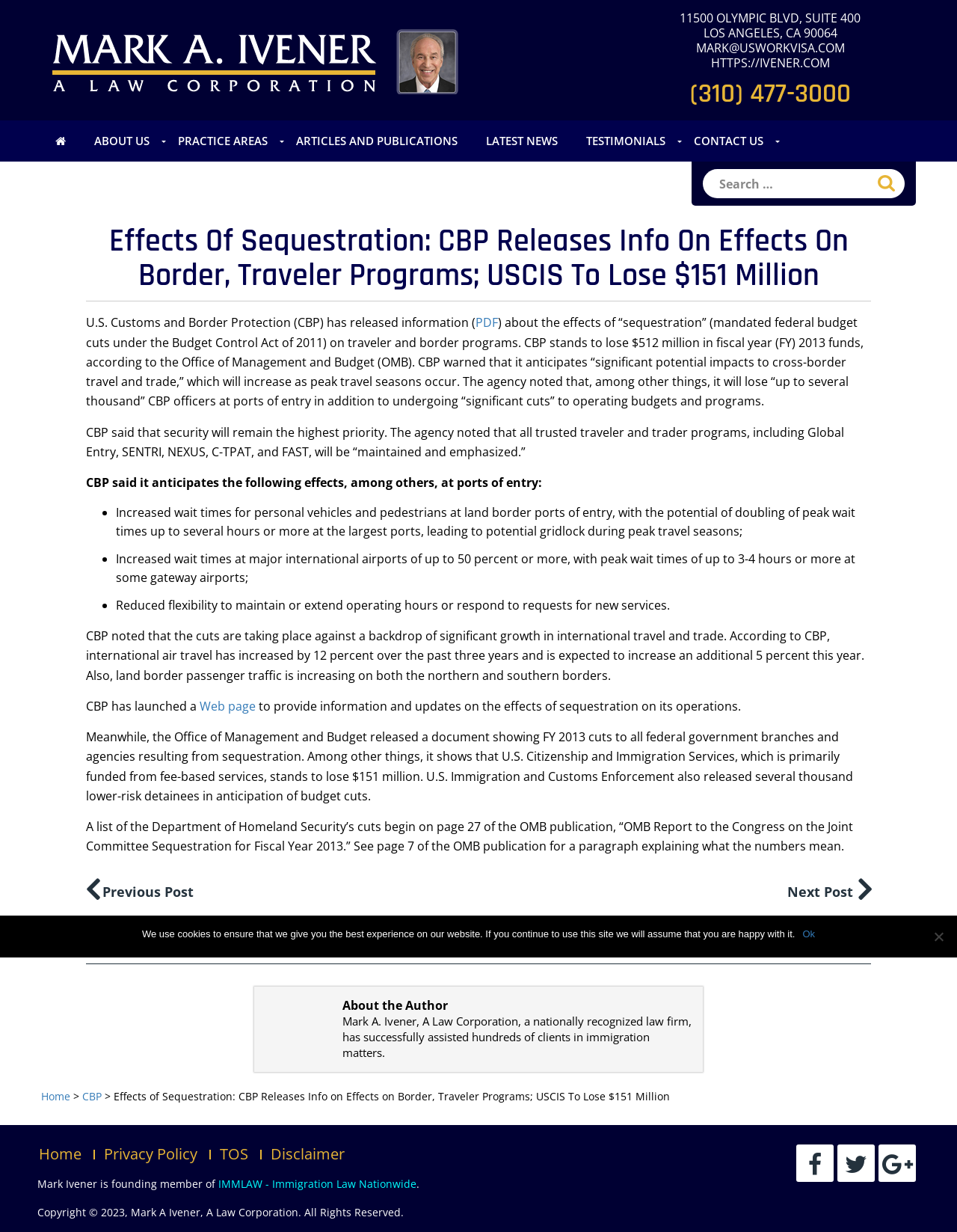Identify and extract the main heading of the webpage.

Effects Of Sequestration: CBP Releases Info On Effects On Border, Traveler Programs; USCIS To Lose $151 Million